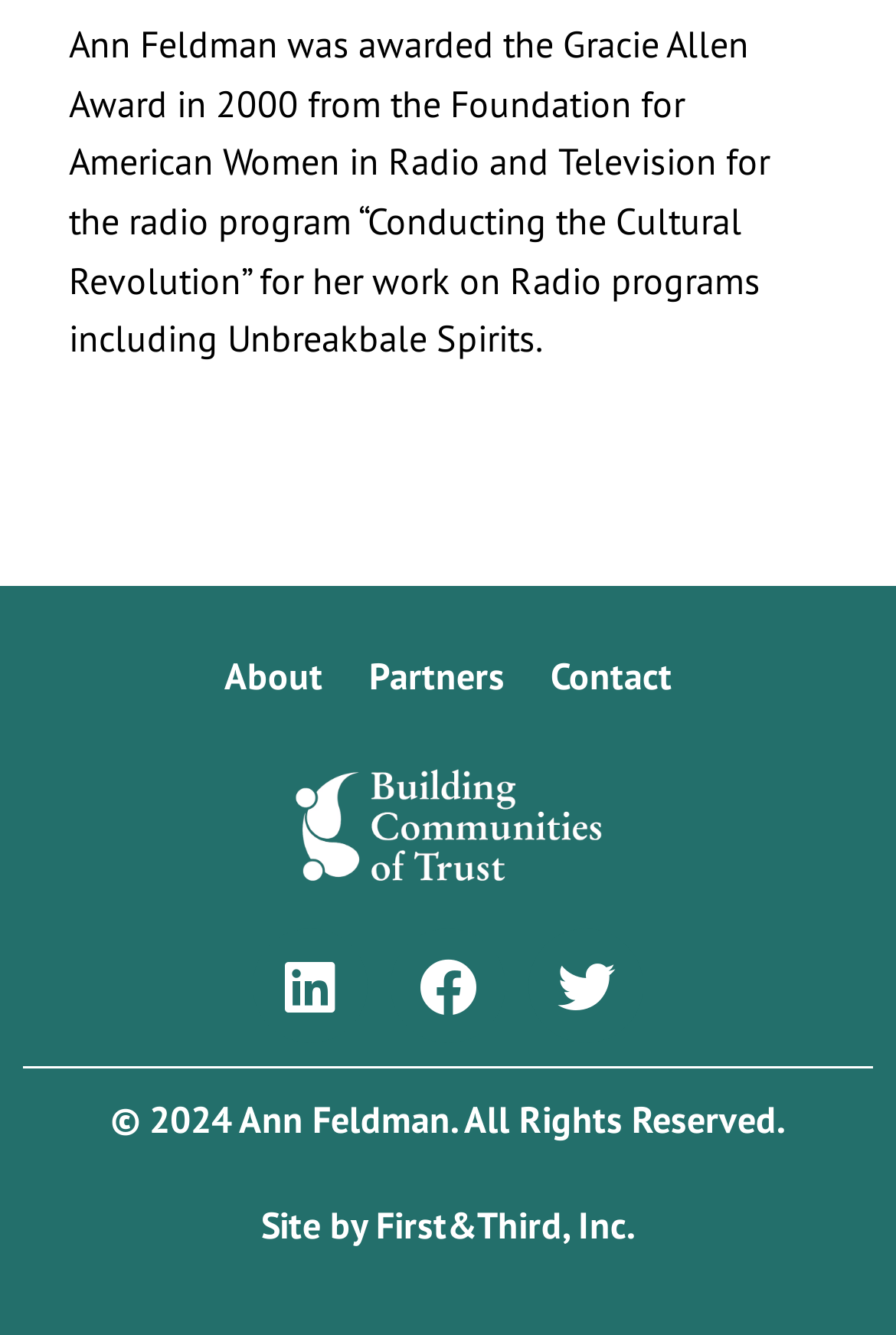Determine the bounding box coordinates of the region I should click to achieve the following instruction: "Learn about Building Communities of Trust". Ensure the bounding box coordinates are four float numbers between 0 and 1, i.e., [left, top, right, bottom].

[0.329, 0.576, 0.671, 0.662]